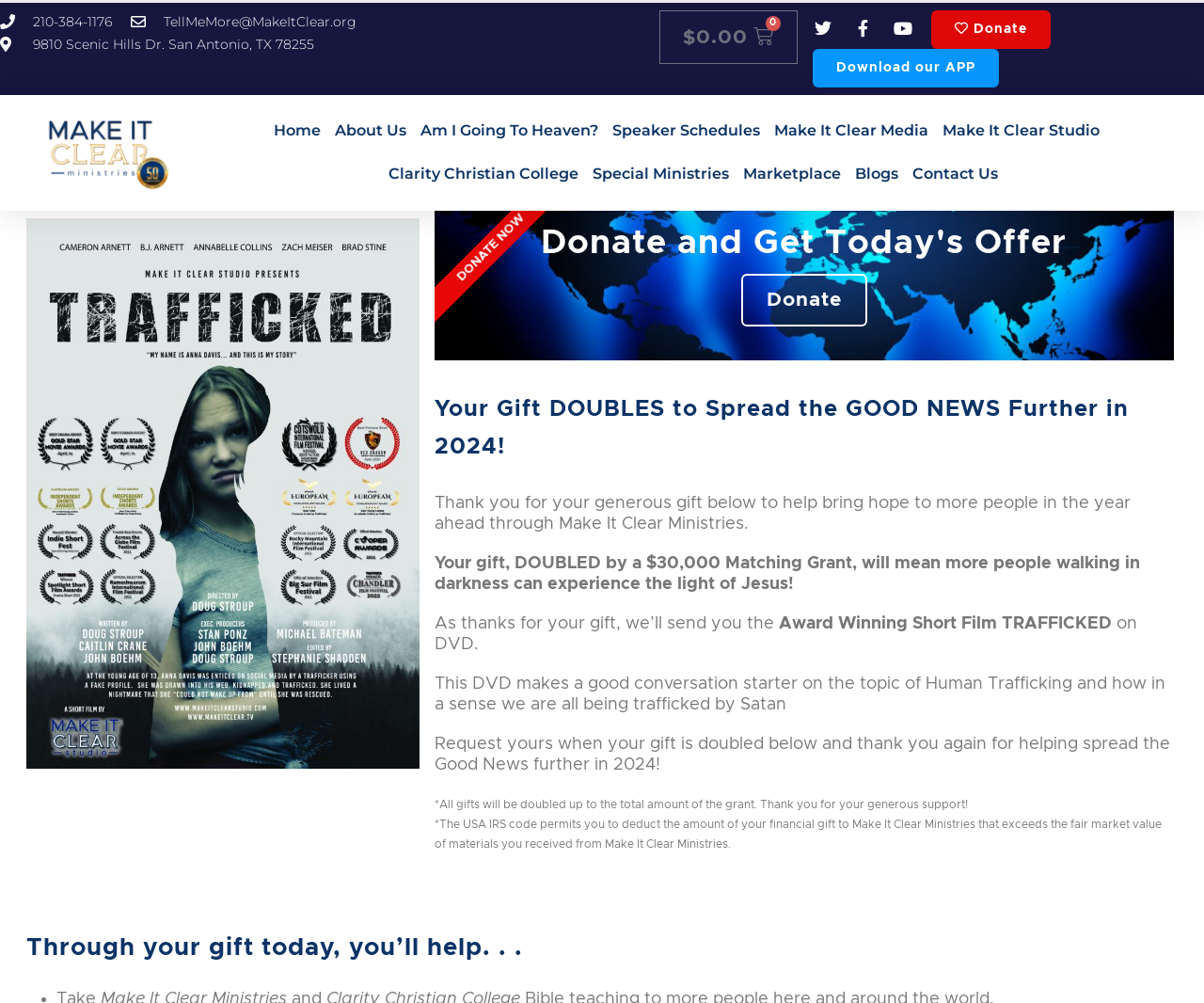Please identify the bounding box coordinates of where to click in order to follow the instruction: "Contact Us".

[0.758, 0.152, 0.829, 0.196]